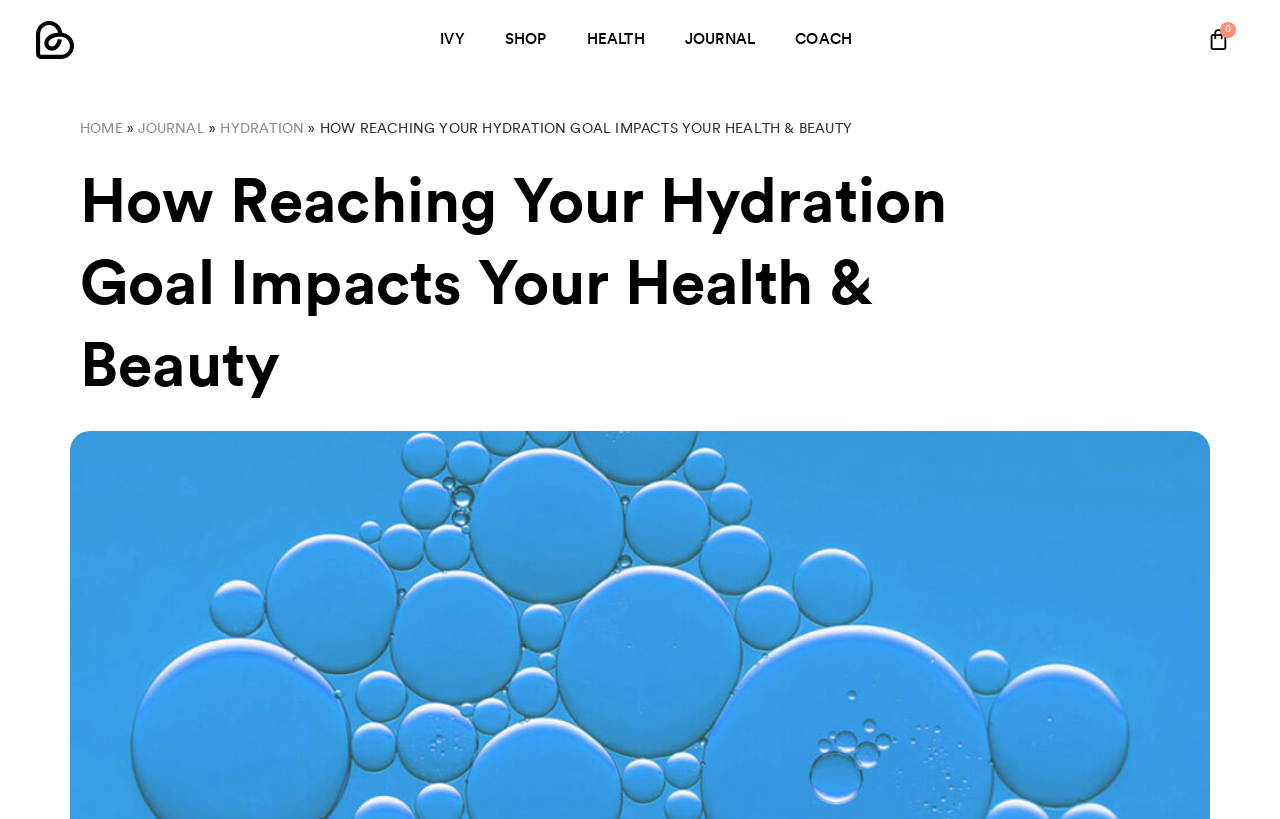Please locate the bounding box coordinates of the element that should be clicked to achieve the given instruction: "explore HEALTH".

[0.443, 0.021, 0.519, 0.077]